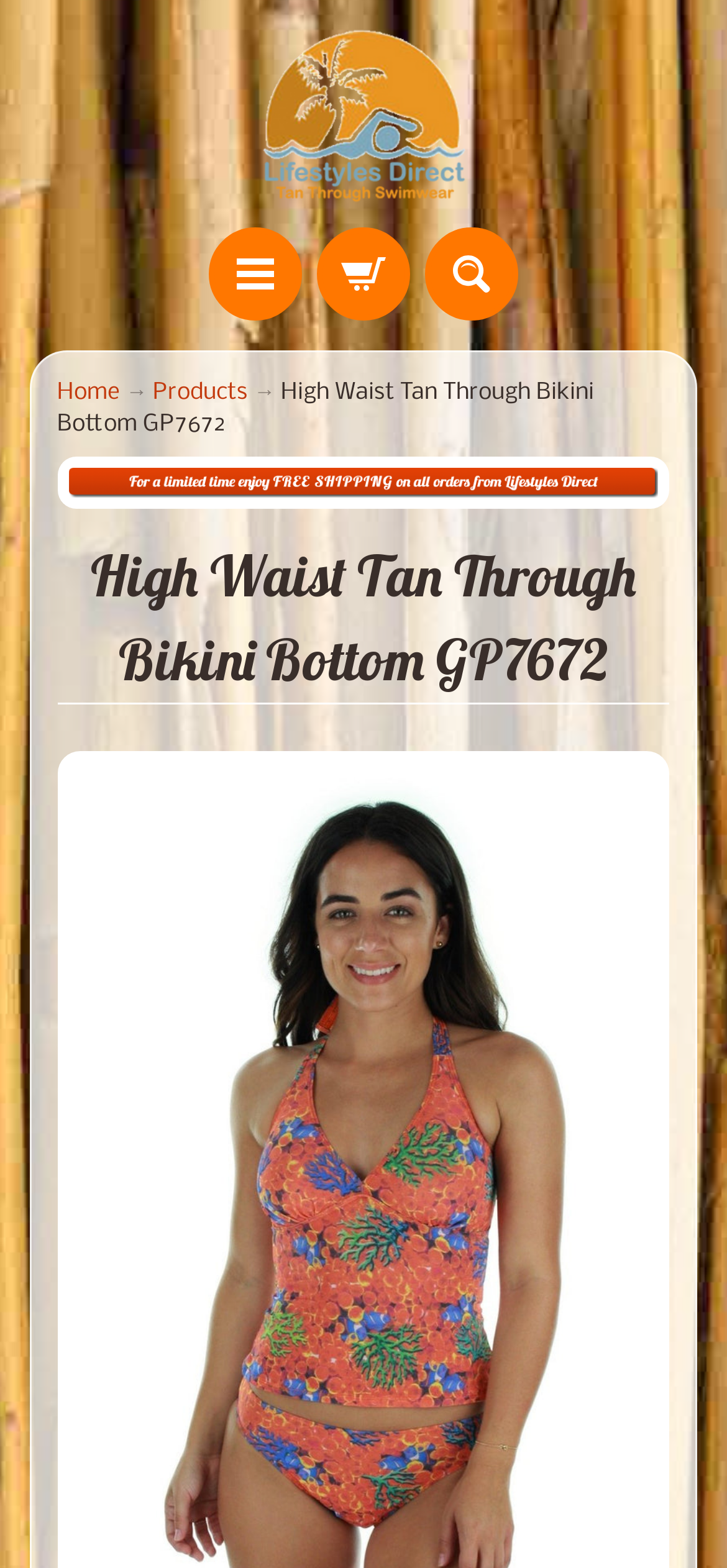What is the position of the 'Home' link?
Please provide a detailed and thorough answer to the question.

I determined the position of the 'Home' link by looking at its bounding box coordinates, which are [0.078, 0.243, 0.166, 0.258], indicating that it is located at the top-left corner of the webpage.